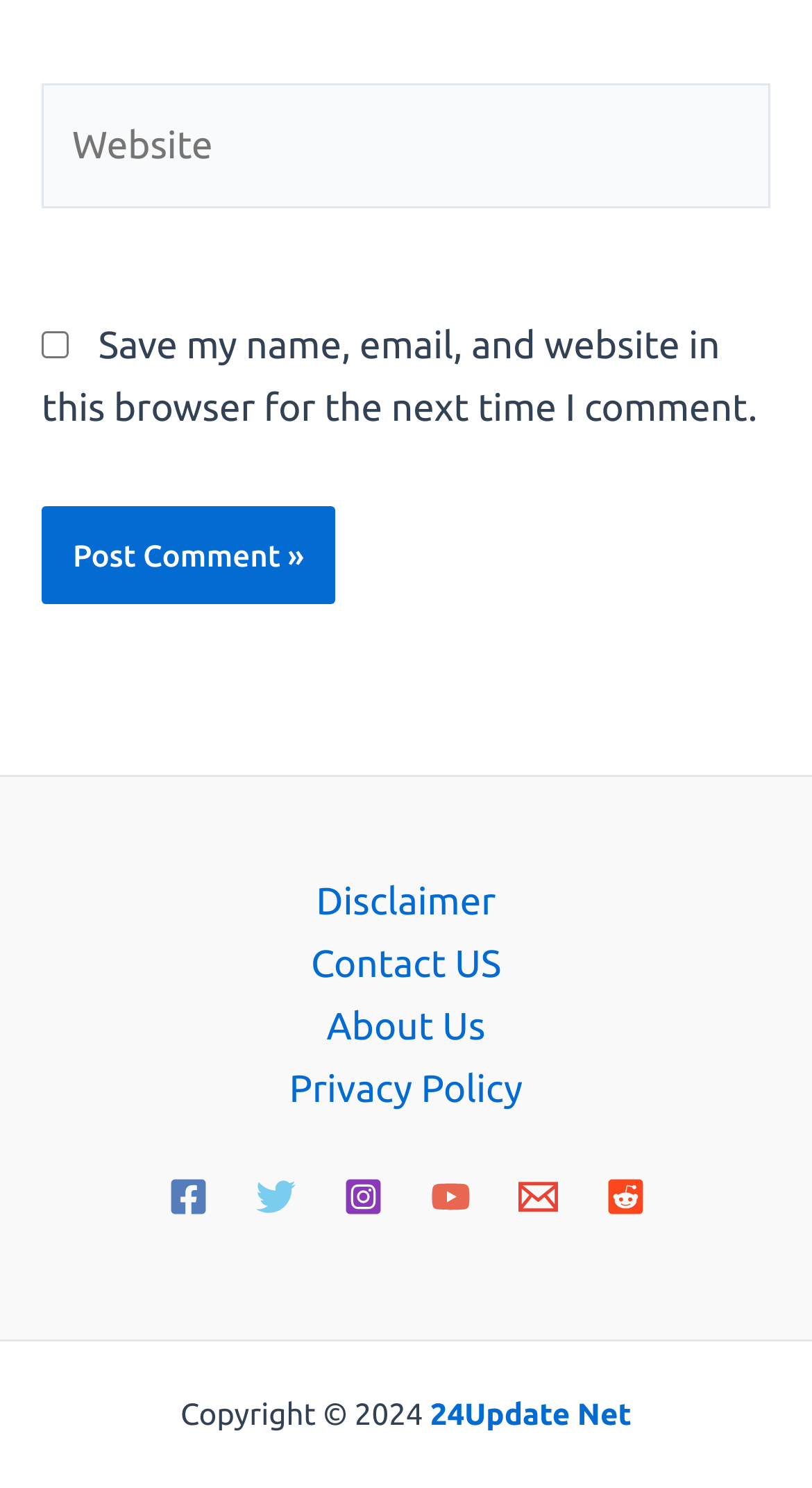Identify the coordinates of the bounding box for the element described below: "Email". Return the coordinates as four float numbers between 0 and 1: [left, top, right, bottom].

[0.637, 0.791, 0.686, 0.818]